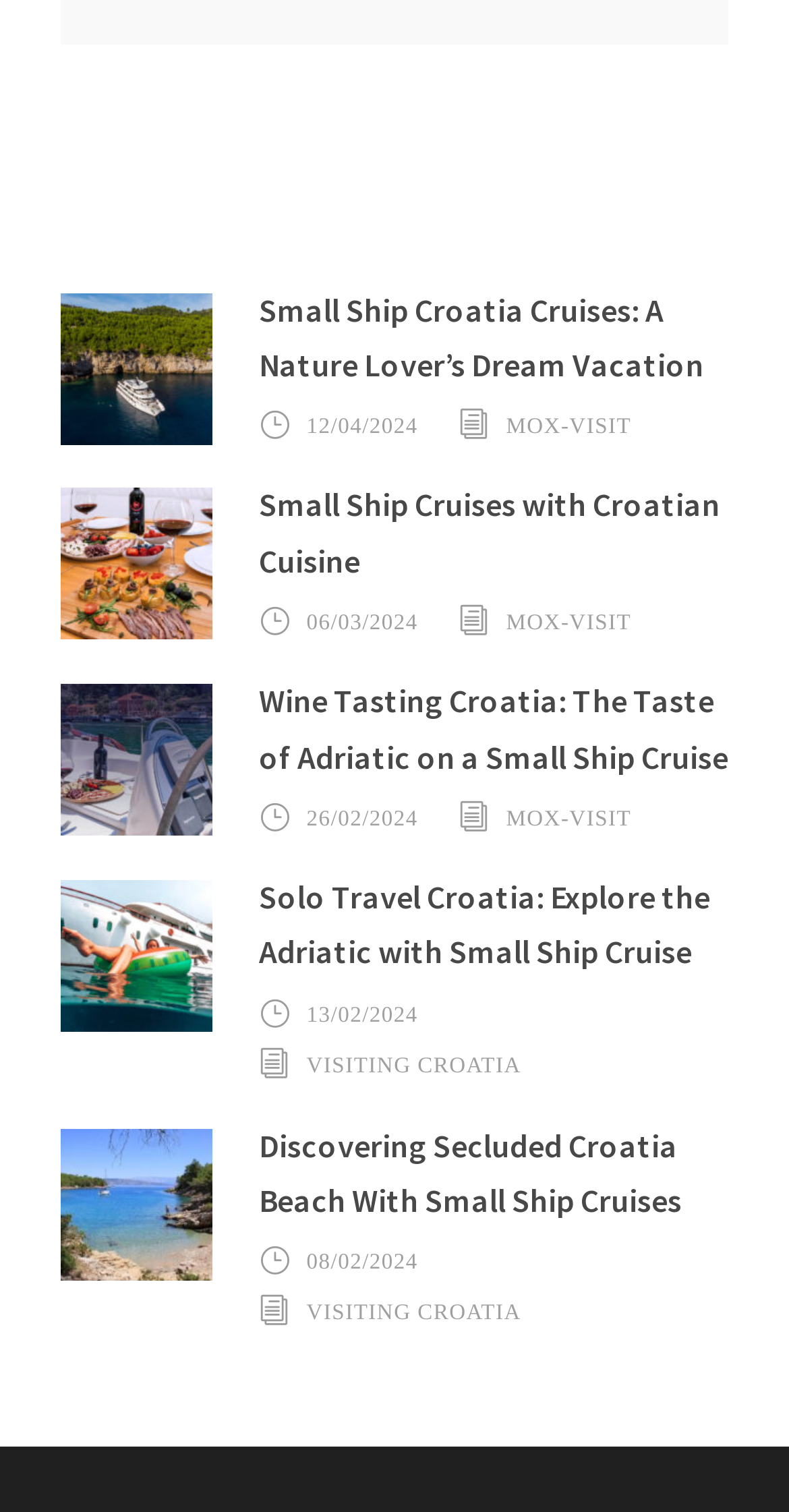Please identify the bounding box coordinates of the element's region that needs to be clicked to fulfill the following instruction: "Save this event". The bounding box coordinates should consist of four float numbers between 0 and 1, i.e., [left, top, right, bottom].

None